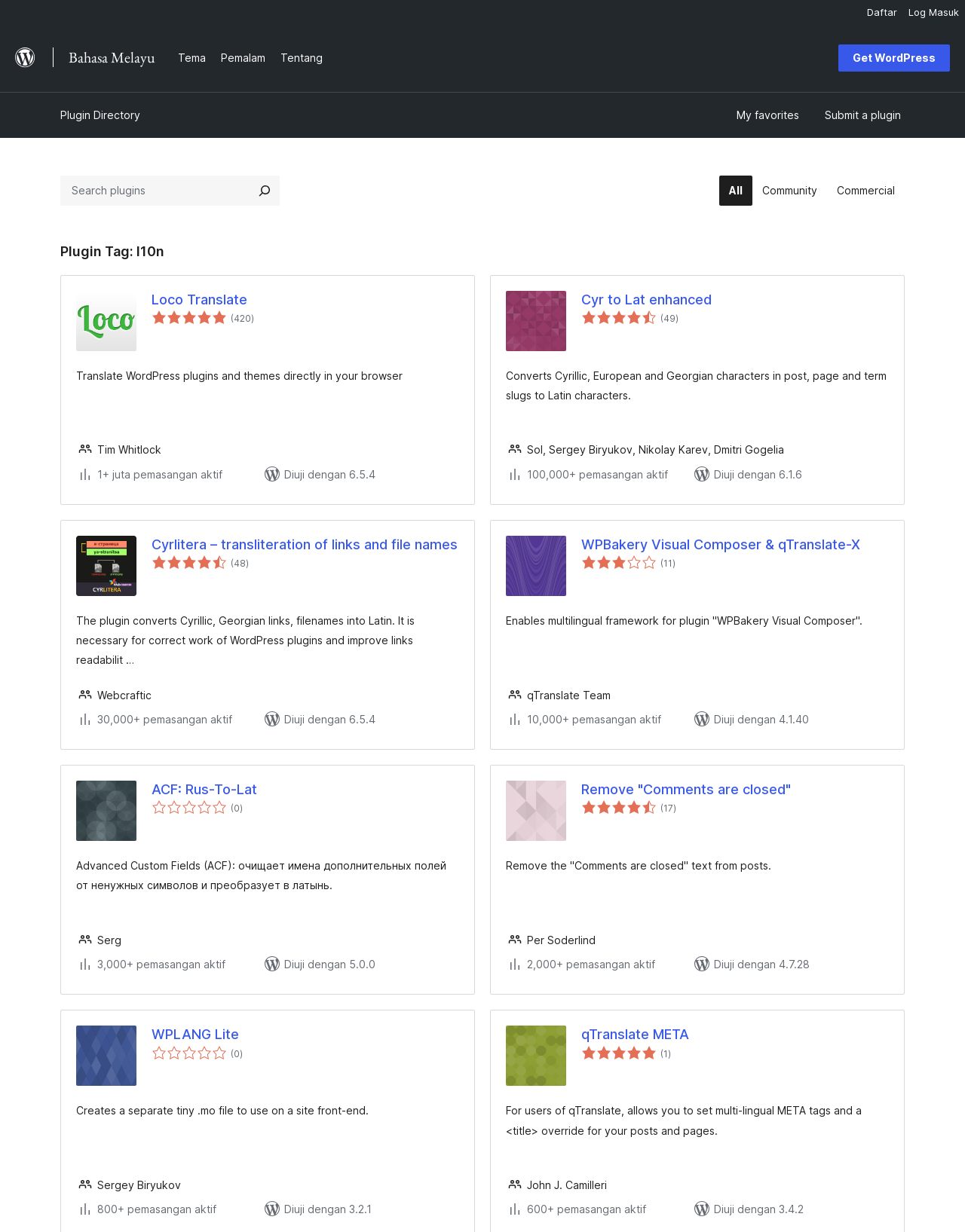Locate the bounding box of the UI element described in the following text: "Tema".

[0.177, 0.02, 0.221, 0.072]